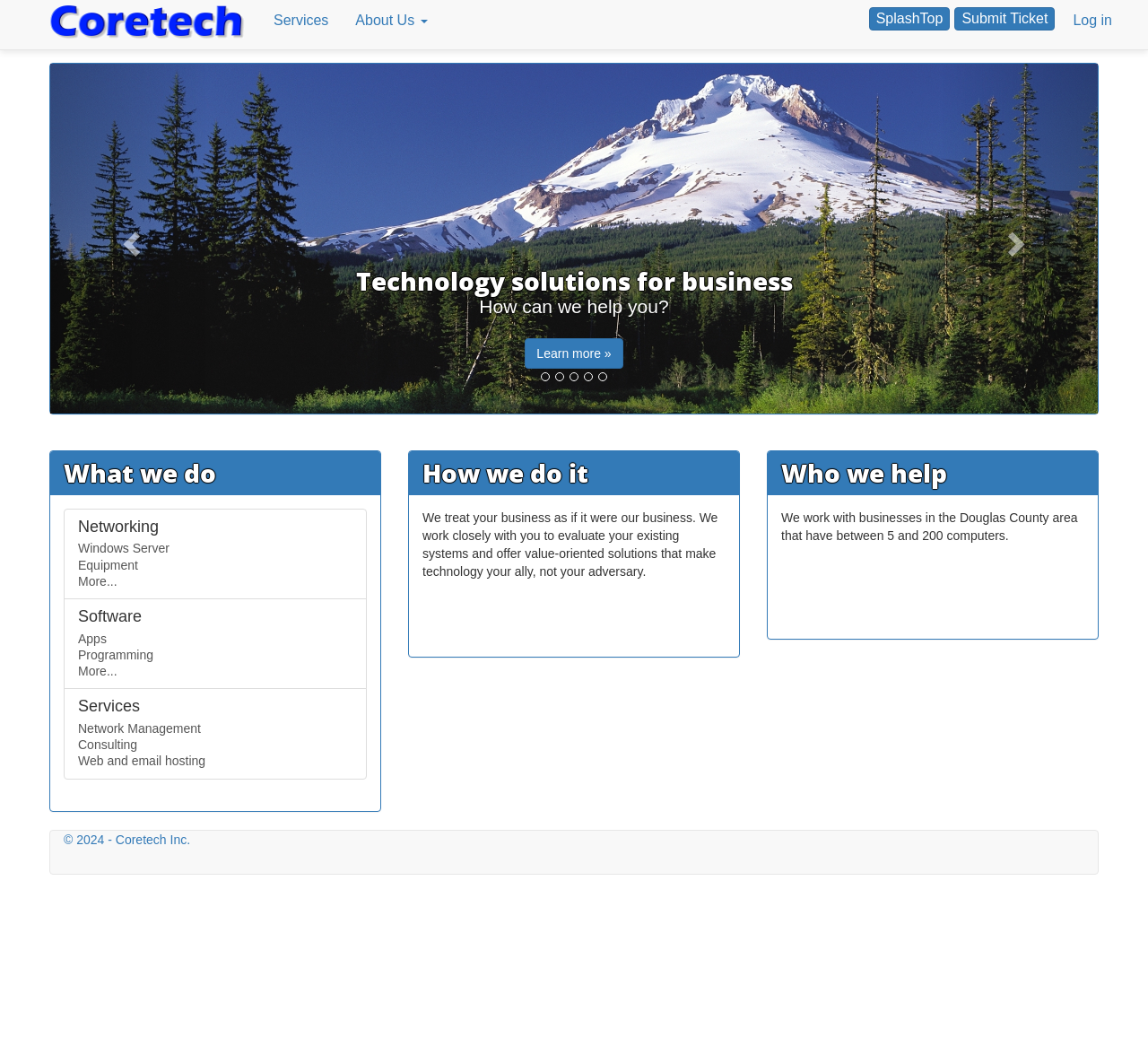Locate the bounding box of the UI element with the following description: "Learn more »".

[0.457, 0.32, 0.543, 0.349]